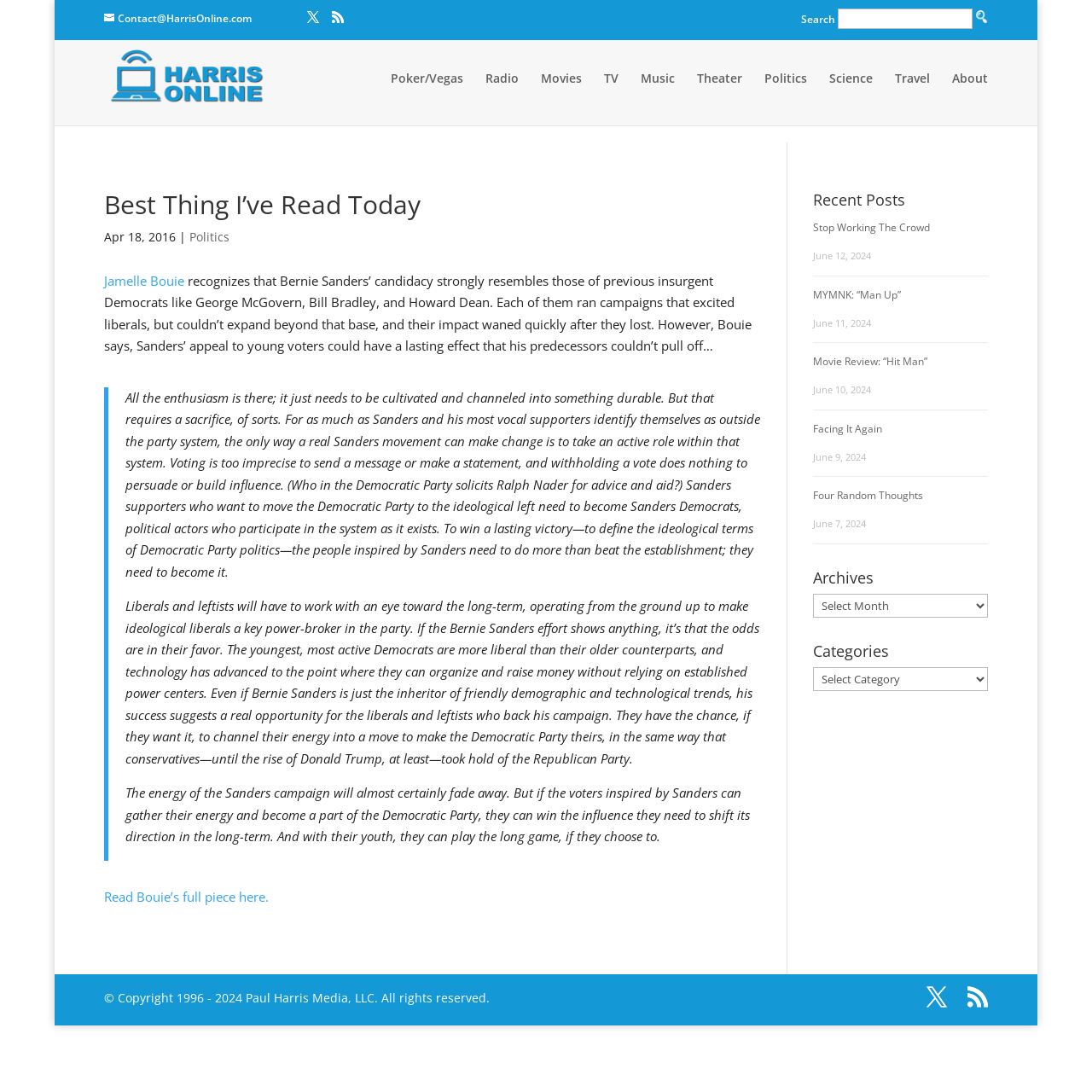Create a detailed summary of the webpage's content and design.

This webpage is a blog titled "Best Thing I’ve Read Today" by Paul Harris Online. At the top left, there is a contact link and three social media icons. Next to them, there is a search bar with a search button. Below the search bar, there is a navigation menu with links to various categories such as Poker/Vegas, Radio, Movies, TV, Music, Theater, Politics, Science, Travel, and About.

The main content of the page is an article with the title "Best Thing I’ve Read Today" and a date "Apr 18, 2016". The article discusses the candidacy of Bernie Sanders and its potential impact on the Democratic Party. The article is divided into several paragraphs and includes a blockquote with a longer quote from Jamelle Bouie.

Below the article, there is a link to read the full piece by Bouie. On the right side of the page, there is a section titled "Recent Posts" with several links to recent articles, including "Stop Working The Crowd", "MYMNK: “Man Up”", "Movie Review: “Hit Man”", "Facing It Again", "Four Random Thoughts", and others. Each article has a date and time associated with it.

At the bottom of the page, there are links to Archives and Categories, as well as a copyright notice stating that the content is owned by Paul Harris Media, LLC.